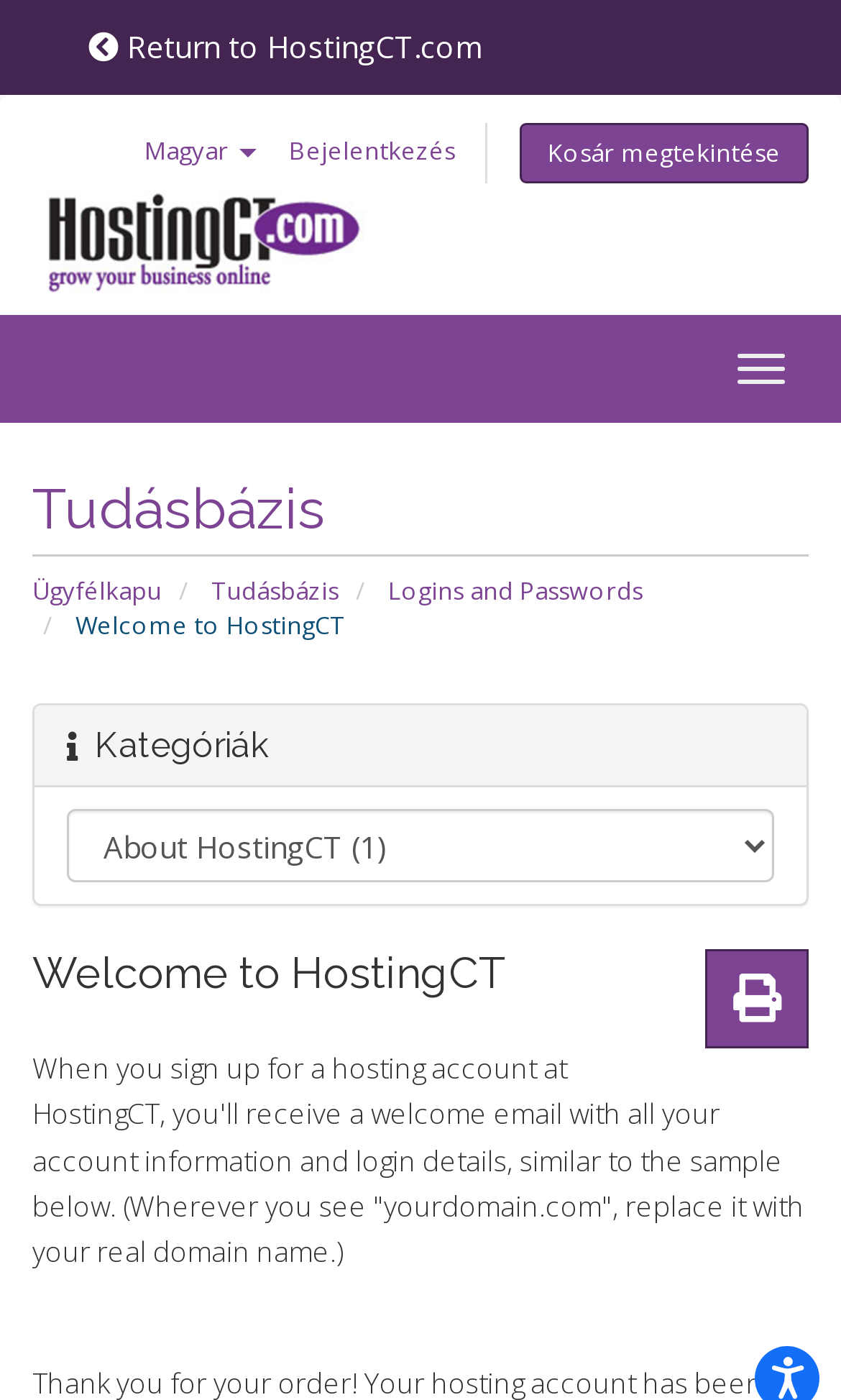Respond with a single word or phrase to the following question:
How many categories are available in the knowledge base?

Unknown